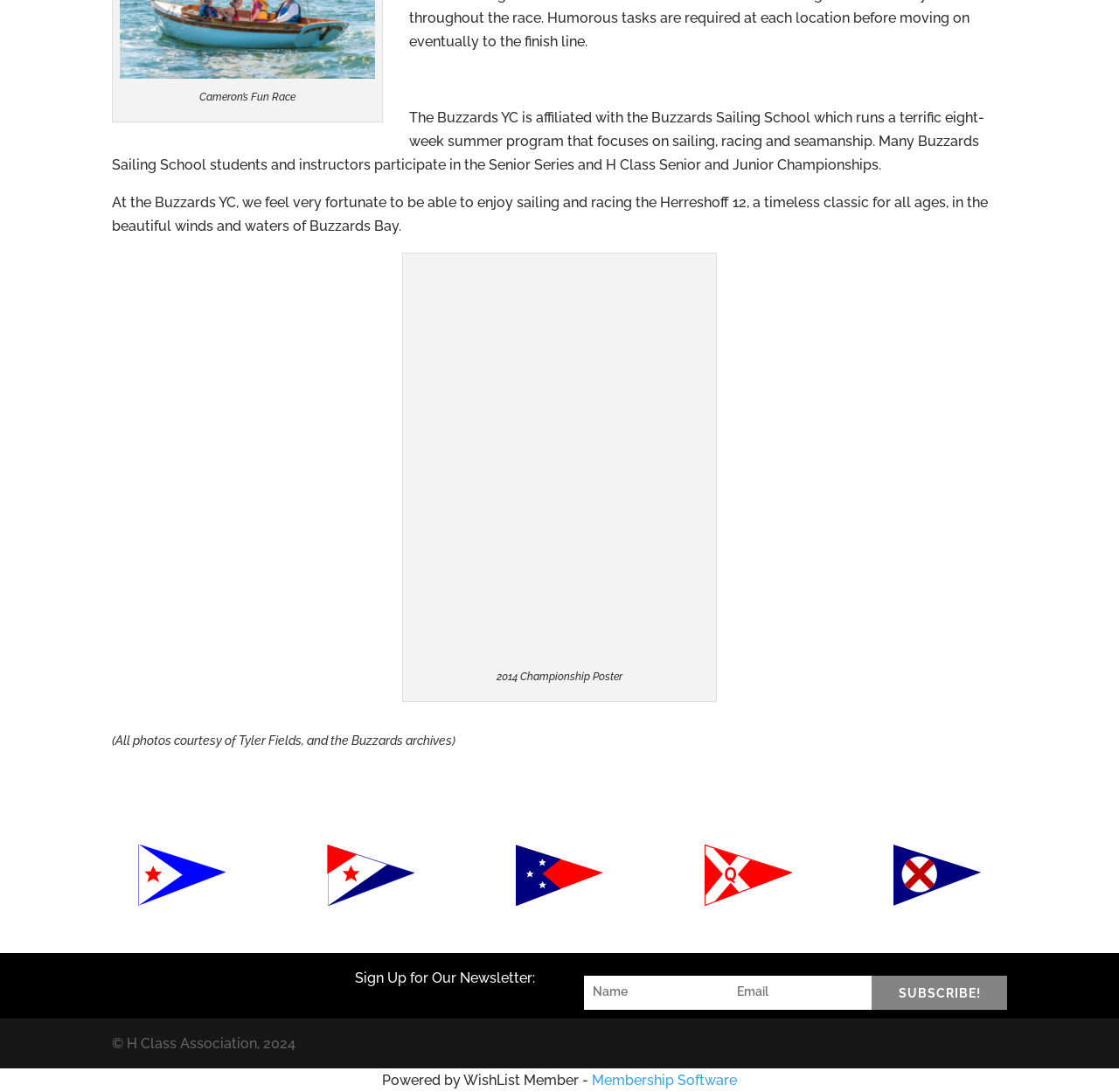What is the copyright year mentioned at the bottom of the webpage?
We need a detailed and meticulous answer to the question.

The answer can be found at the bottom of the webpage, where the copyright information is displayed, which includes the year 2024.